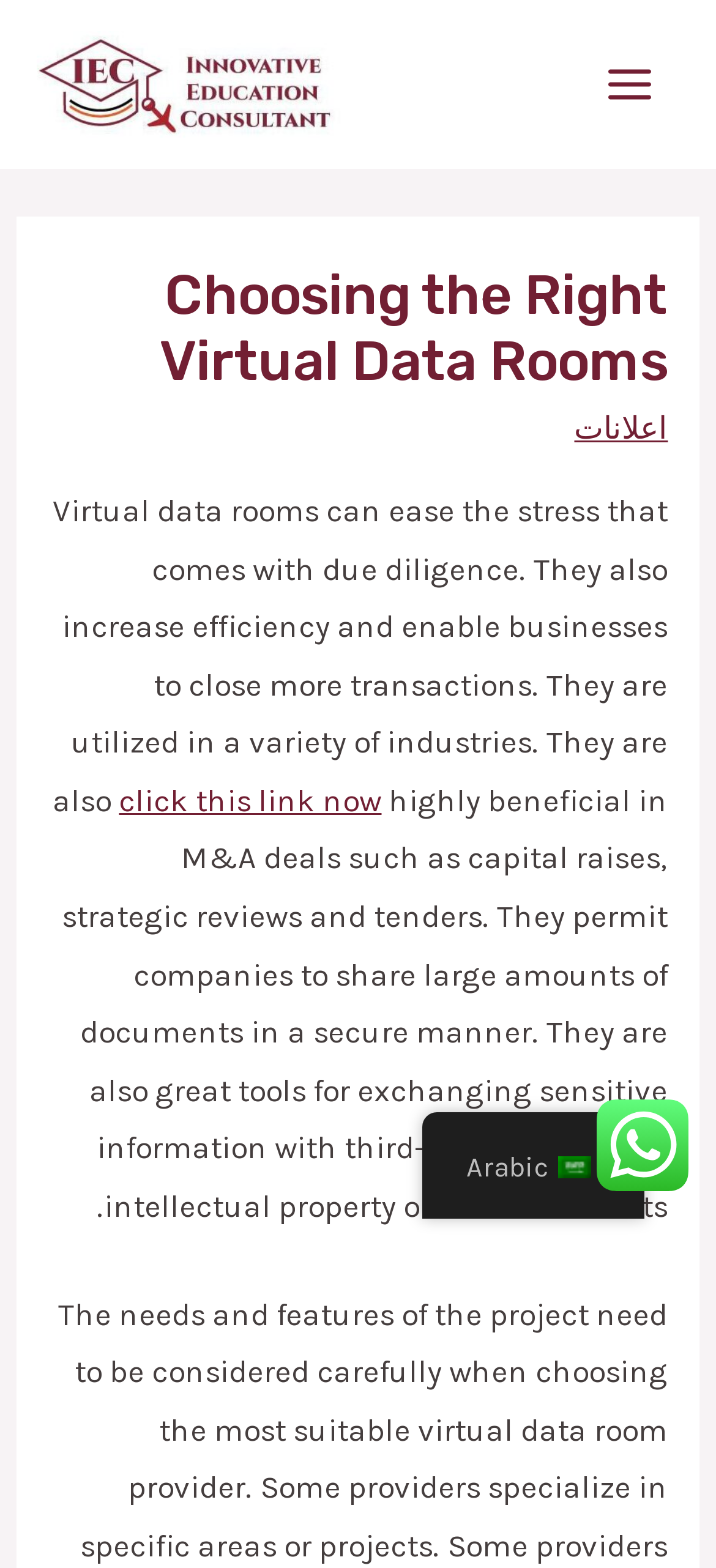What can be shared using virtual data rooms?
Respond to the question with a well-detailed and thorough answer.

Virtual data rooms permit companies to share large amounts of documents in a secure manner, which is particularly useful for exchanging sensitive information with third-party parties like intellectual property or research results.